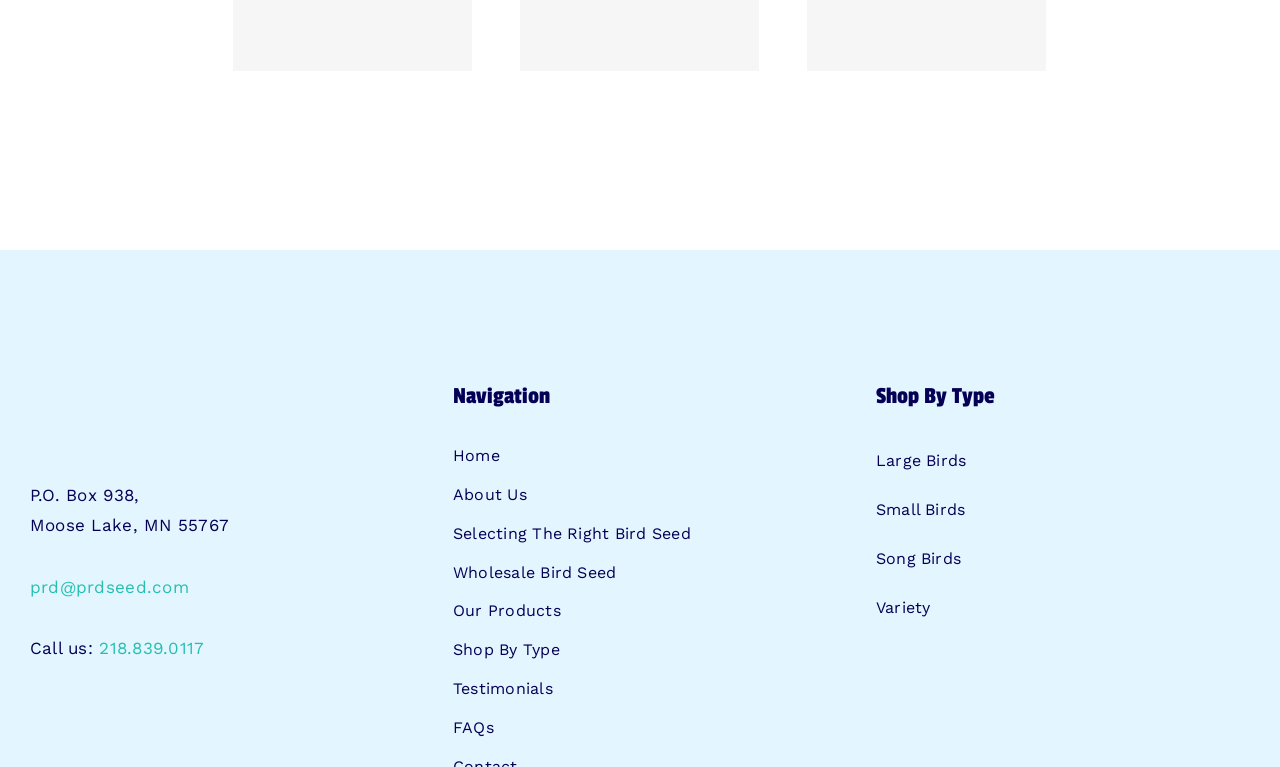What is the navigation menu item after 'Home'?
Look at the image and respond to the question as thoroughly as possible.

I found the navigation menu item after 'Home' by looking at the 'Navigation' section, which has links to 'Home', 'About Us', and other items. The second item is 'About Us'.